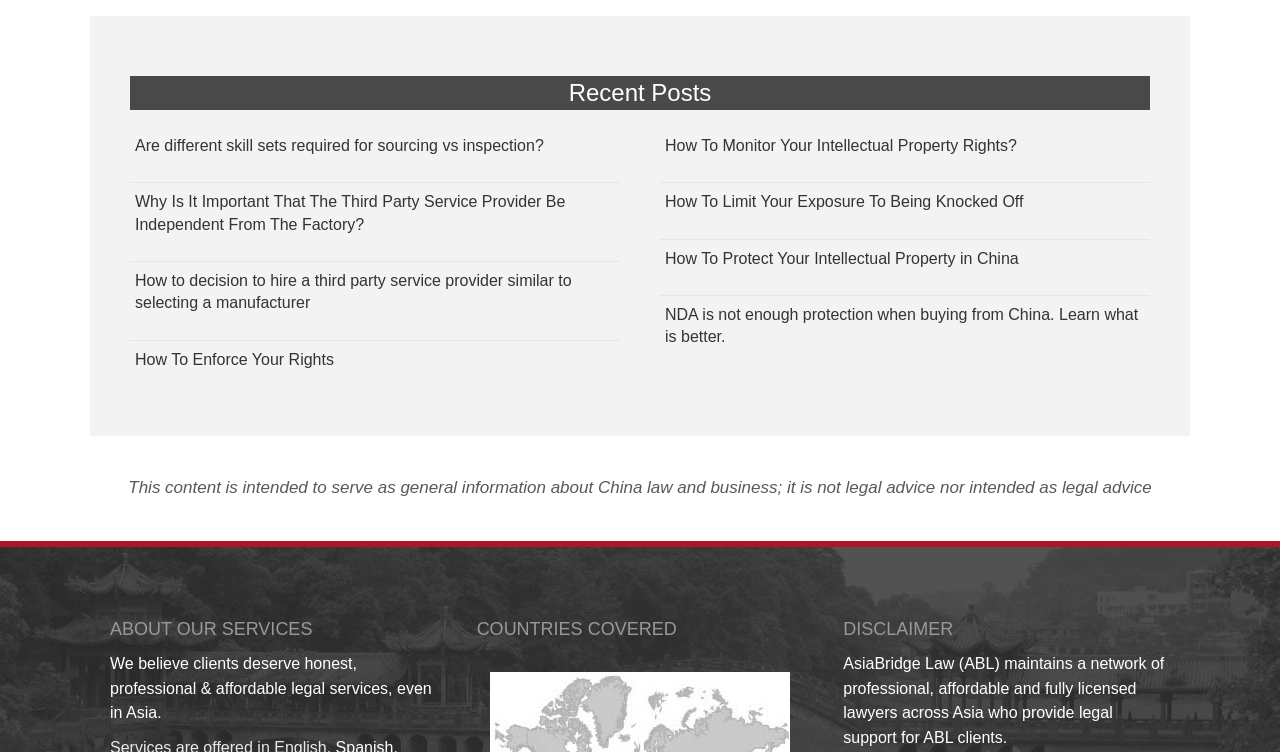Determine the bounding box coordinates for the clickable element required to fulfill the instruction: "View 'How To Protect Your Intellectual Property in China'". Provide the coordinates as four float numbers between 0 and 1, i.e., [left, top, right, bottom].

[0.52, 0.332, 0.796, 0.355]